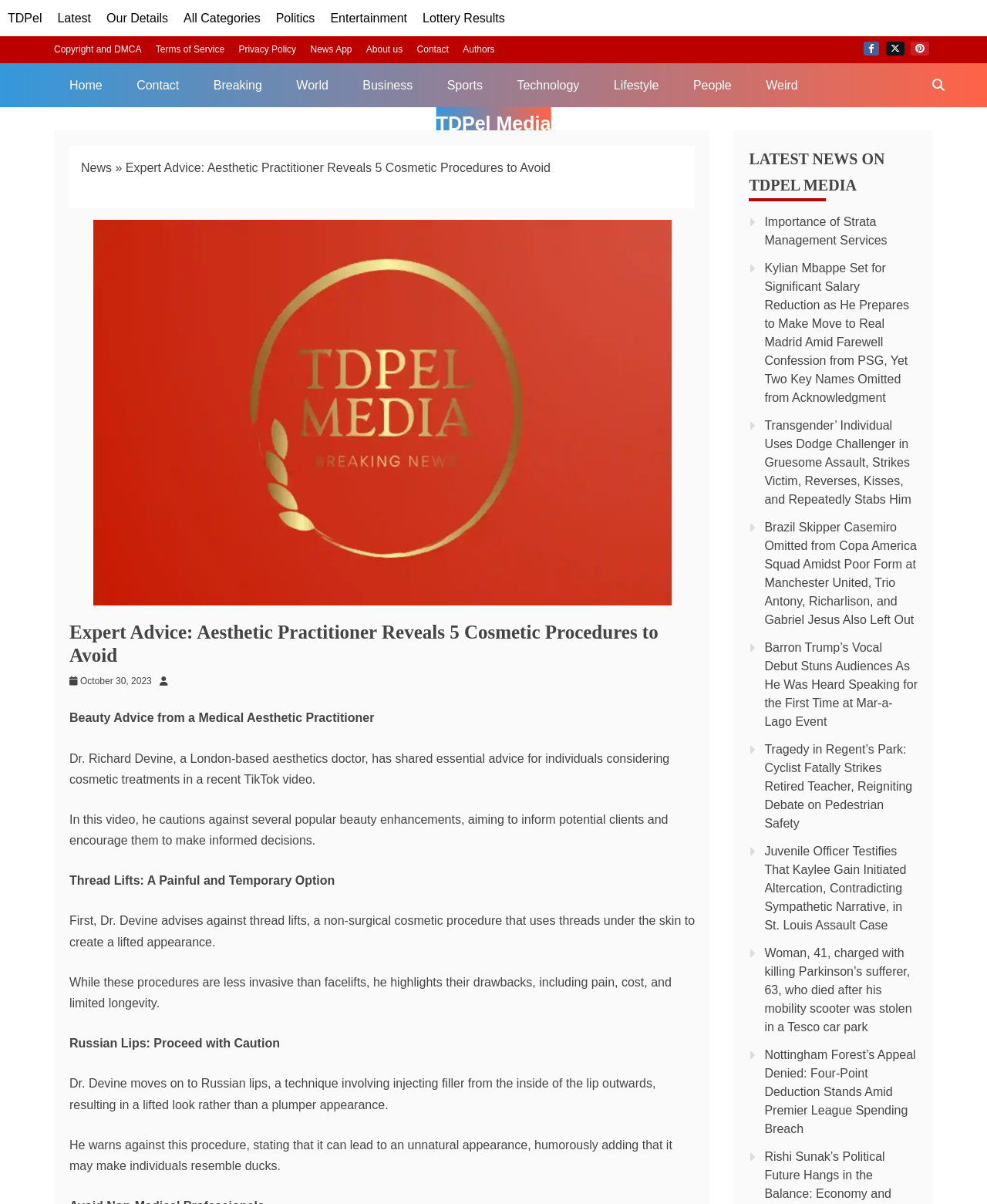Create a detailed summary of all the visual and textual information on the webpage.

The webpage is an article from TDPel Media, with the title "Expert Advice: Aesthetic Practitioner Reveals 5 Cosmetic Procedures to Avoid". At the top of the page, there is a navigation bar with links to various categories, including "Home", "Breaking", "World", "Business", "Sports", "Technology", "Lifestyle", and "People". Below the navigation bar, there is a search bar and a row of social media links.

The main content of the page is an article written by a medical aesthetic practitioner, Dr. Richard Devine, who shares his advice on cosmetic treatments. The article is divided into sections, each discussing a specific procedure to avoid, including thread lifts and Russian lips. The text is accompanied by an image related to the article.

On the right side of the page, there is a section titled "LATEST NEWS ON TDPEL MEDIA", which lists several news articles with links to their respective pages. These articles cover a range of topics, including sports, crime, and entertainment.

At the bottom of the page, there are links to the website's terms of service, privacy policy, and other legal information.